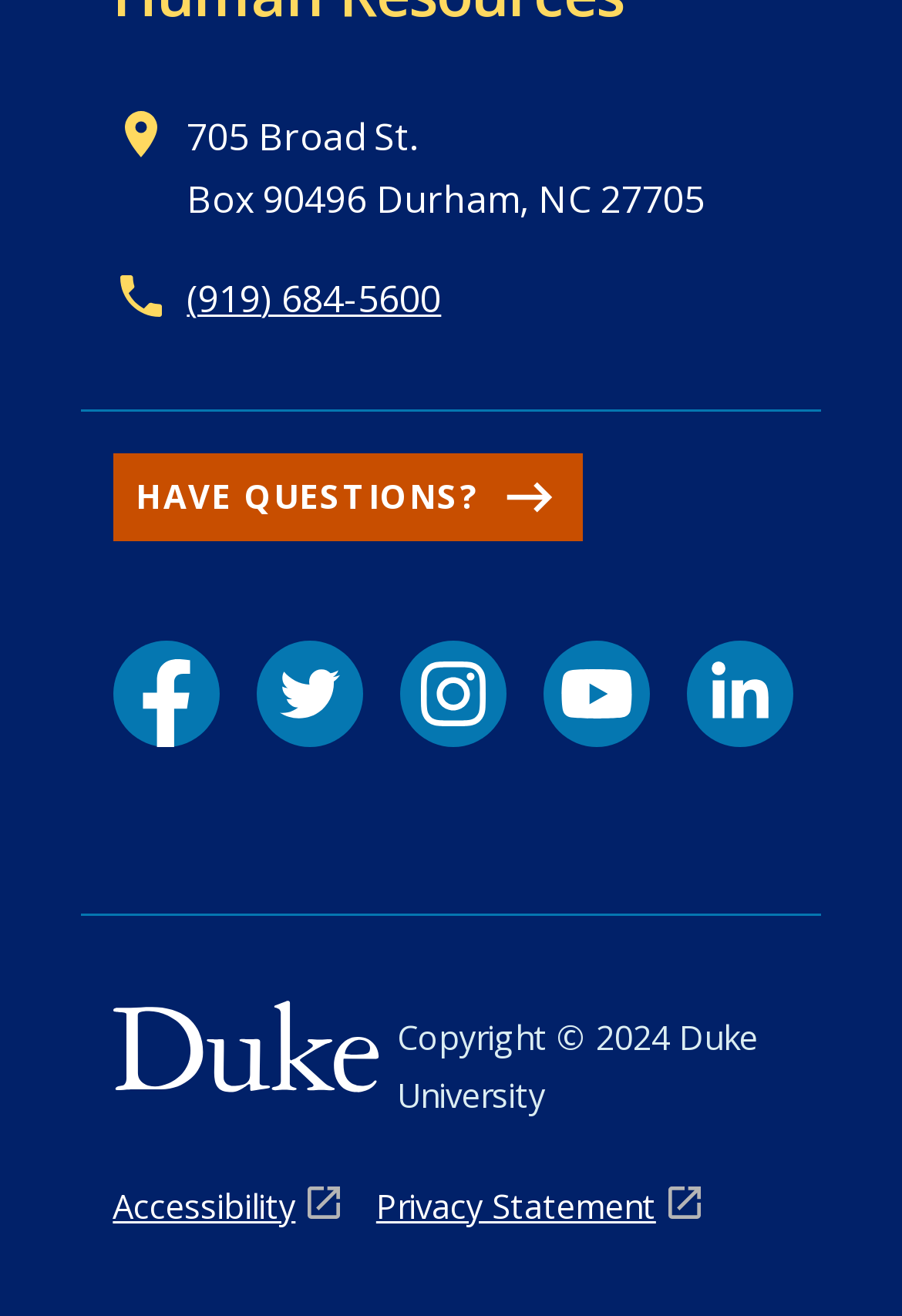Please find the bounding box coordinates (top-left x, top-left y, bottom-right x, bottom-right y) in the screenshot for the UI element described as follows: alt="whatsapp icon"

None